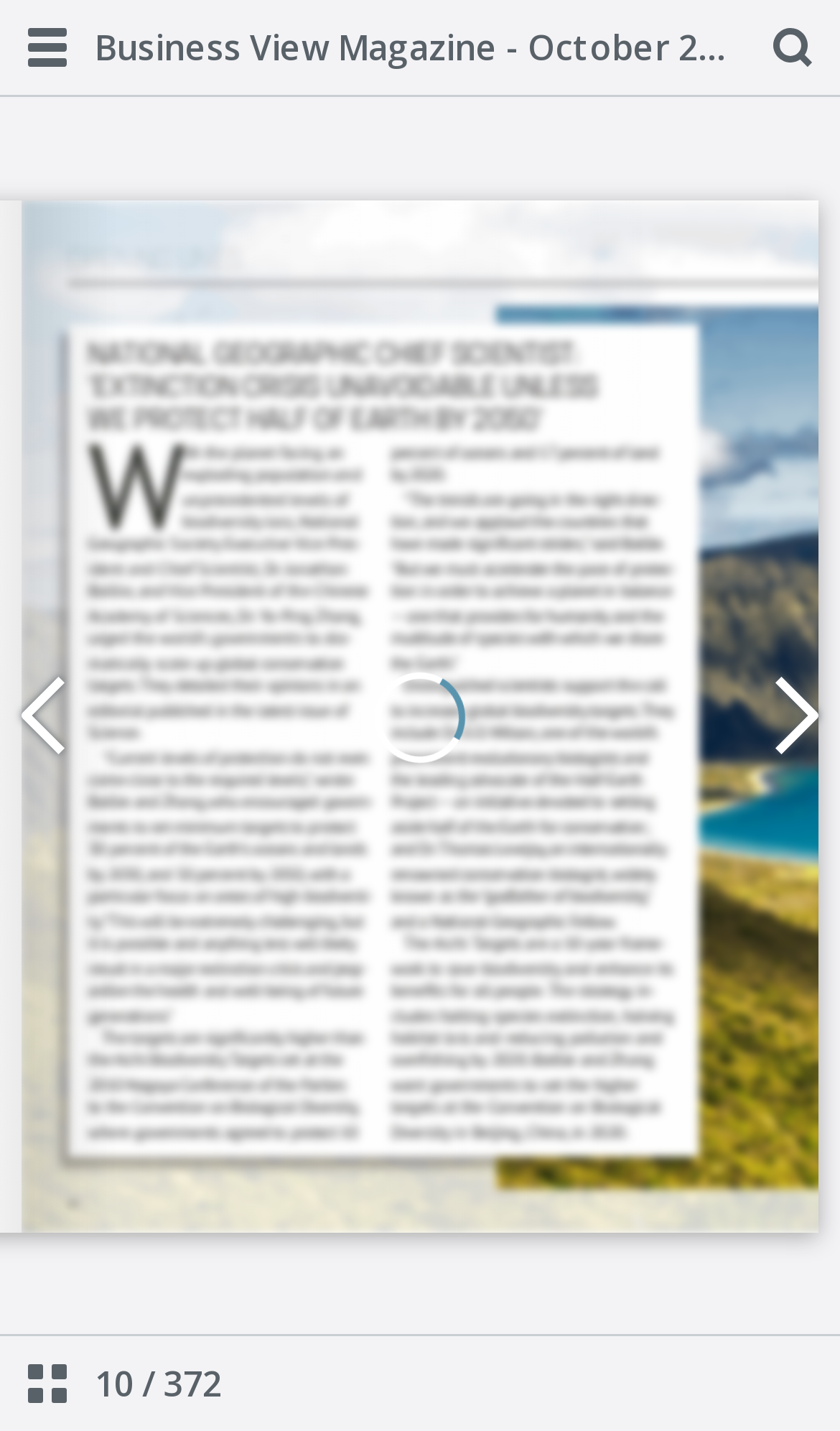Are there any icons on the page?
Look at the image and respond with a one-word or short phrase answer.

Yes